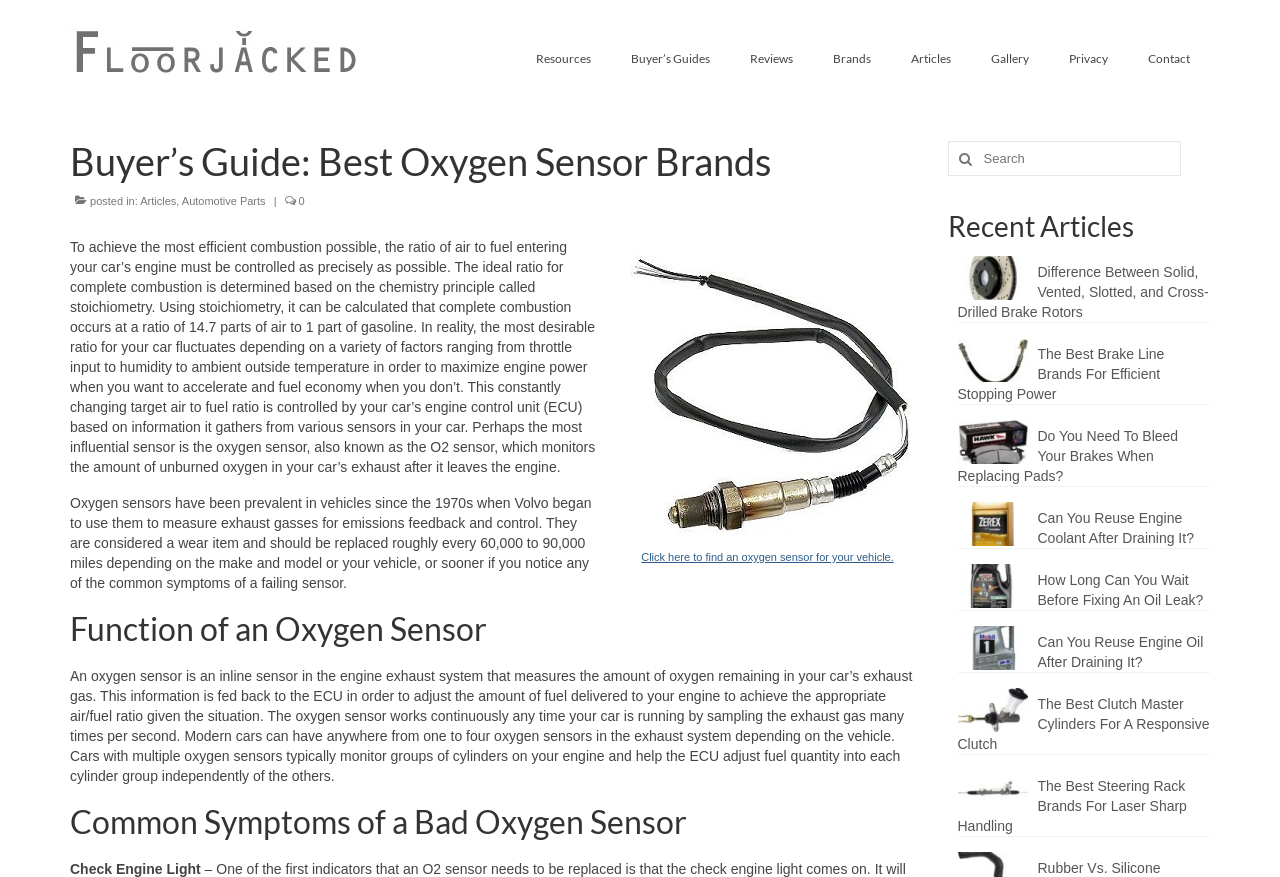What is the purpose of an oxygen sensor?
Could you give a comprehensive explanation in response to this question?

I read the text on the webpage and found the section 'Function of an Oxygen Sensor', which explains that an oxygen sensor measures the amount of oxygen remaining in the car's exhaust gas.